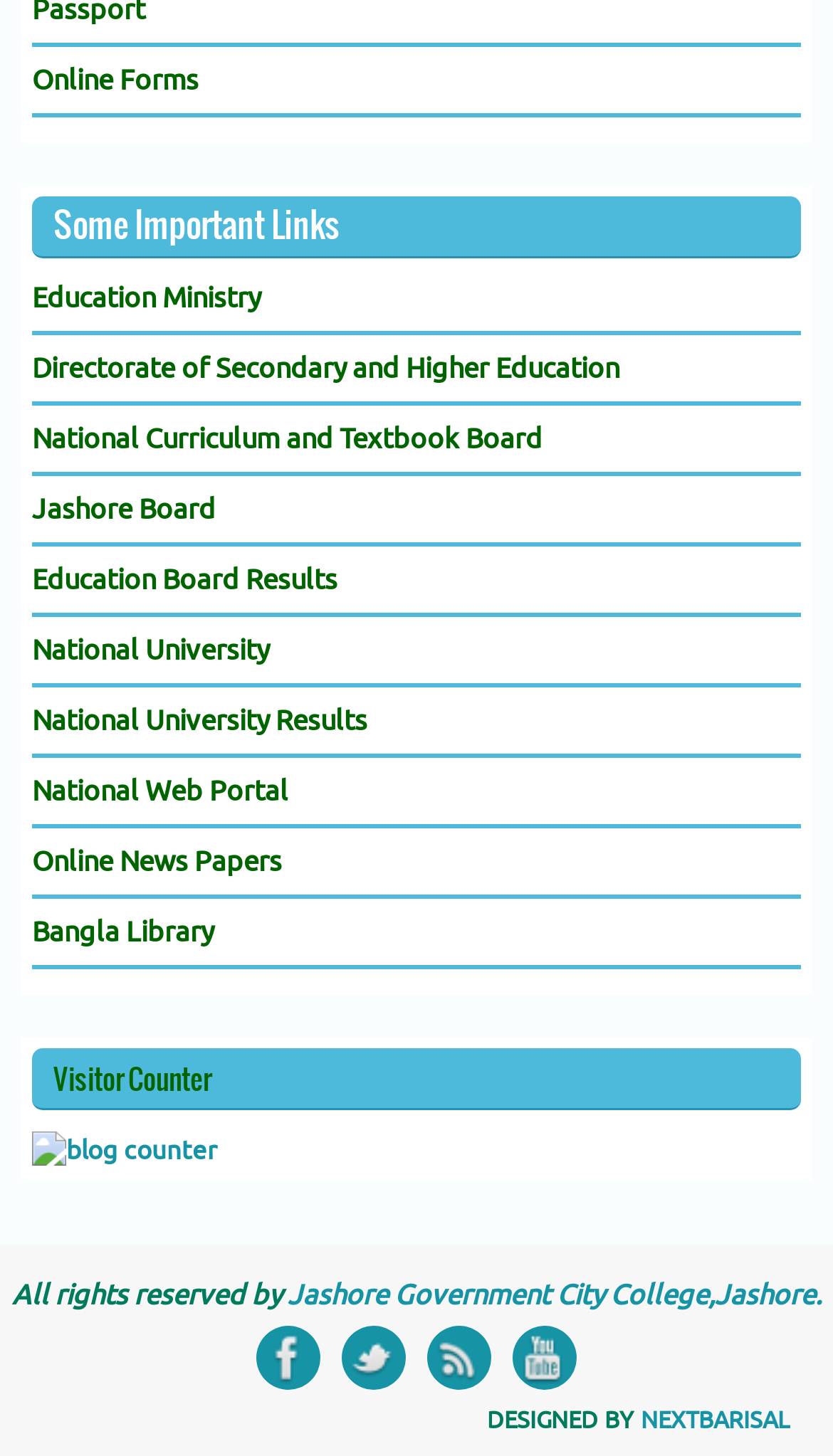Determine the bounding box coordinates for the UI element matching this description: "National Curriculum and Textbook Board".

[0.038, 0.29, 0.651, 0.313]